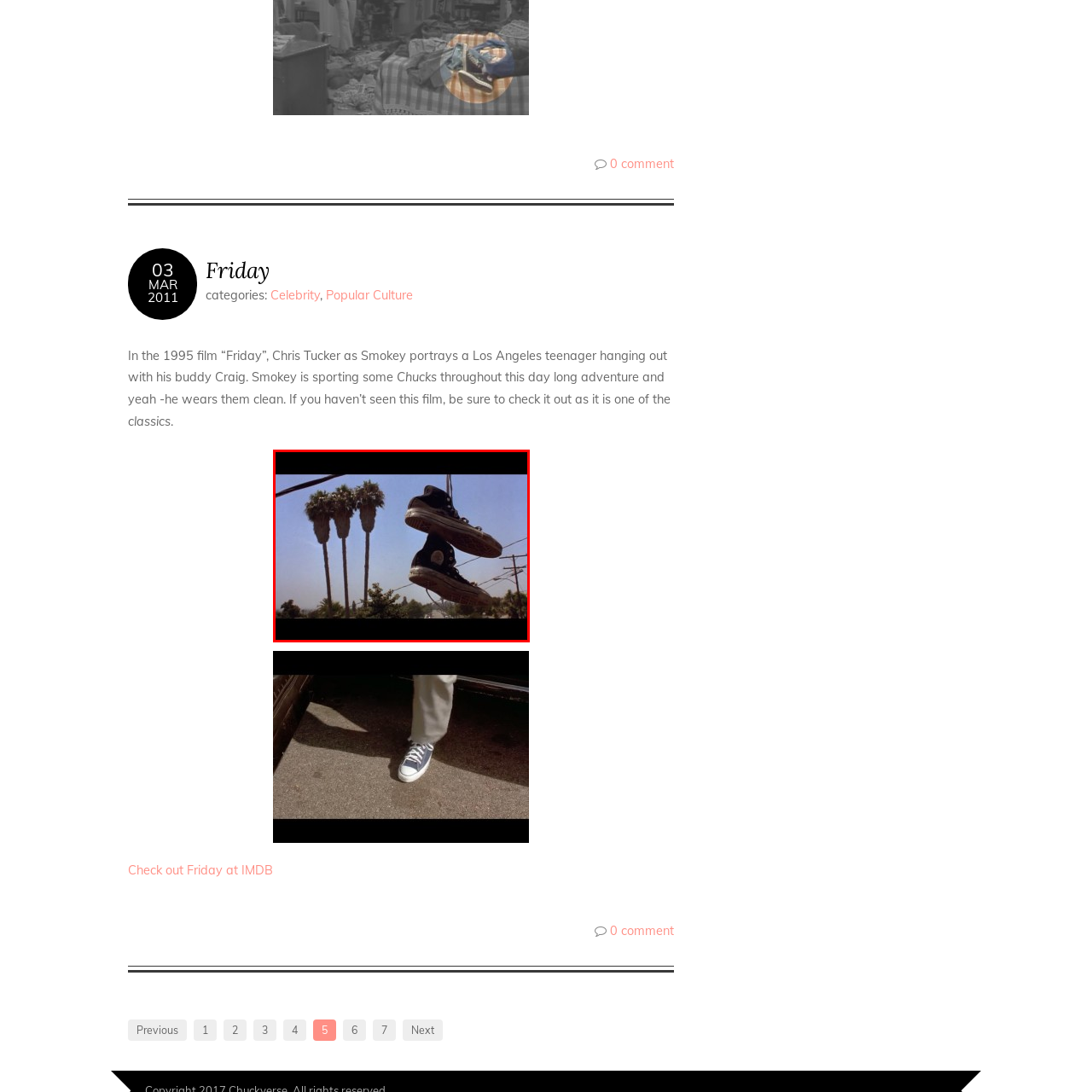Generate a detailed caption for the image contained in the red outlined area.

The image captures a pair of black Converse sneakers hanging from a power line against a clear blue sky. In the background, tall palm trees sway gently, adding to the vibrant, sunny California vibe that is often associated with urban settings. The scene evokes a sense of nostalgia, reminiscent of classic films from the '90s. The sneakers, known for their iconic style, symbolize youth and freedom, while the backdrop further emphasizes the laid-back atmosphere typical of Los Angeles life. This visual serves as a nod to the themes of camaraderie and adventure found in the 1995 film "Friday," where characters navigate their day in the city, creating fond memories and lasting impressions.